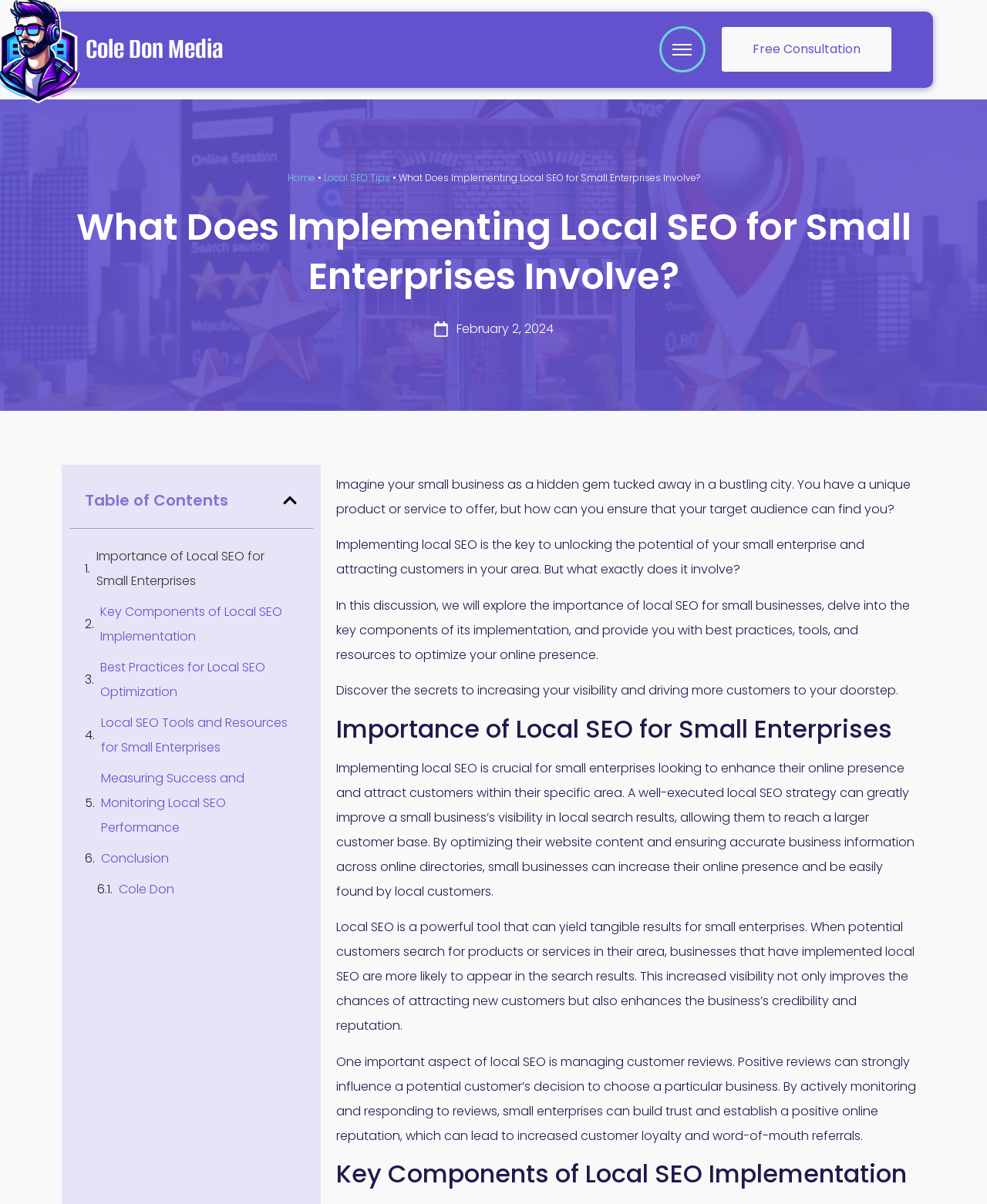What is the date of the article?
Use the screenshot to answer the question with a single word or phrase.

February 2, 2024